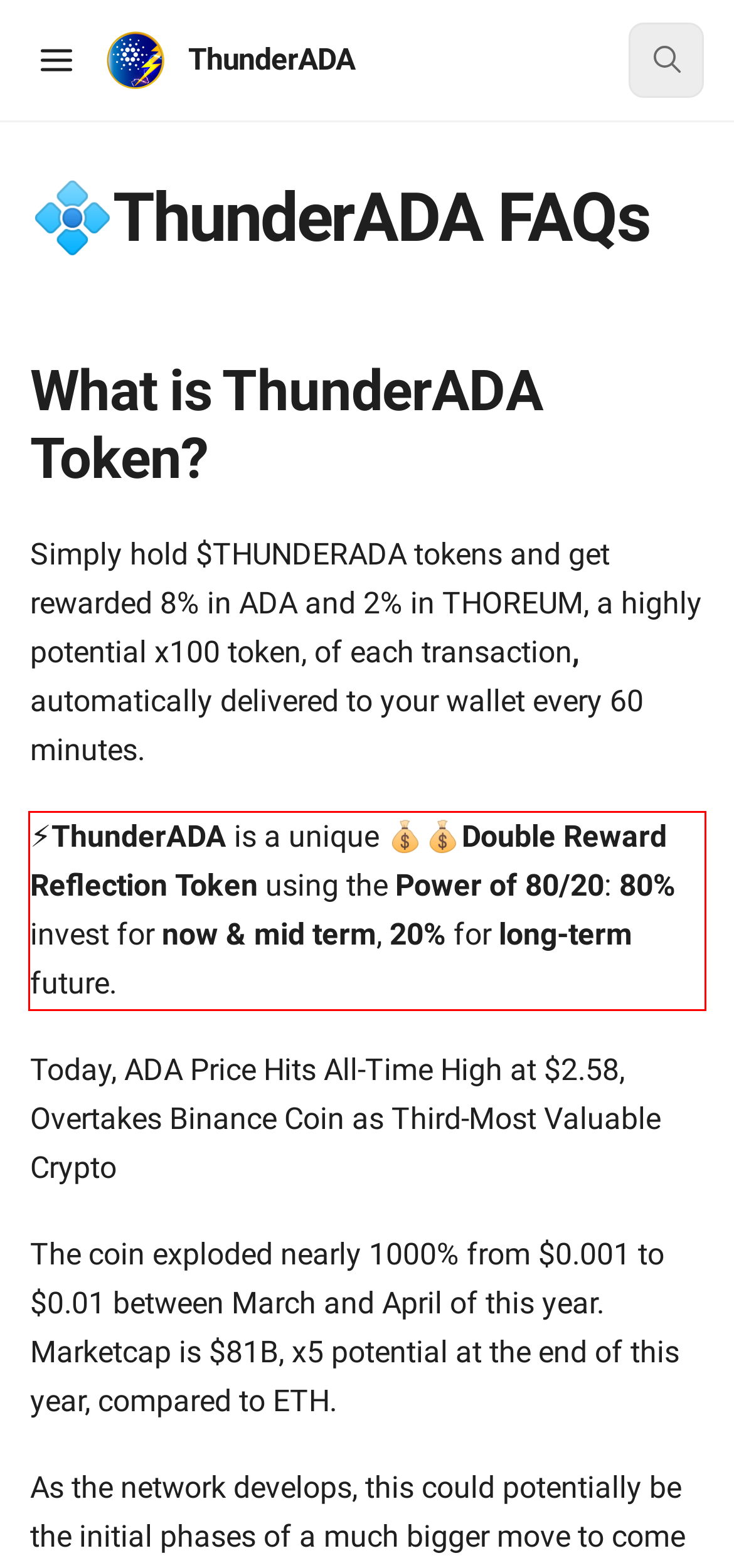View the screenshot of the webpage and identify the UI element surrounded by a red bounding box. Extract the text contained within this red bounding box.

⚡️ThunderADA is a unique 💰💰Double Reward Reflection Token using the Power of 80/20: 80% invest for now & mid term, 20% for long-term future.